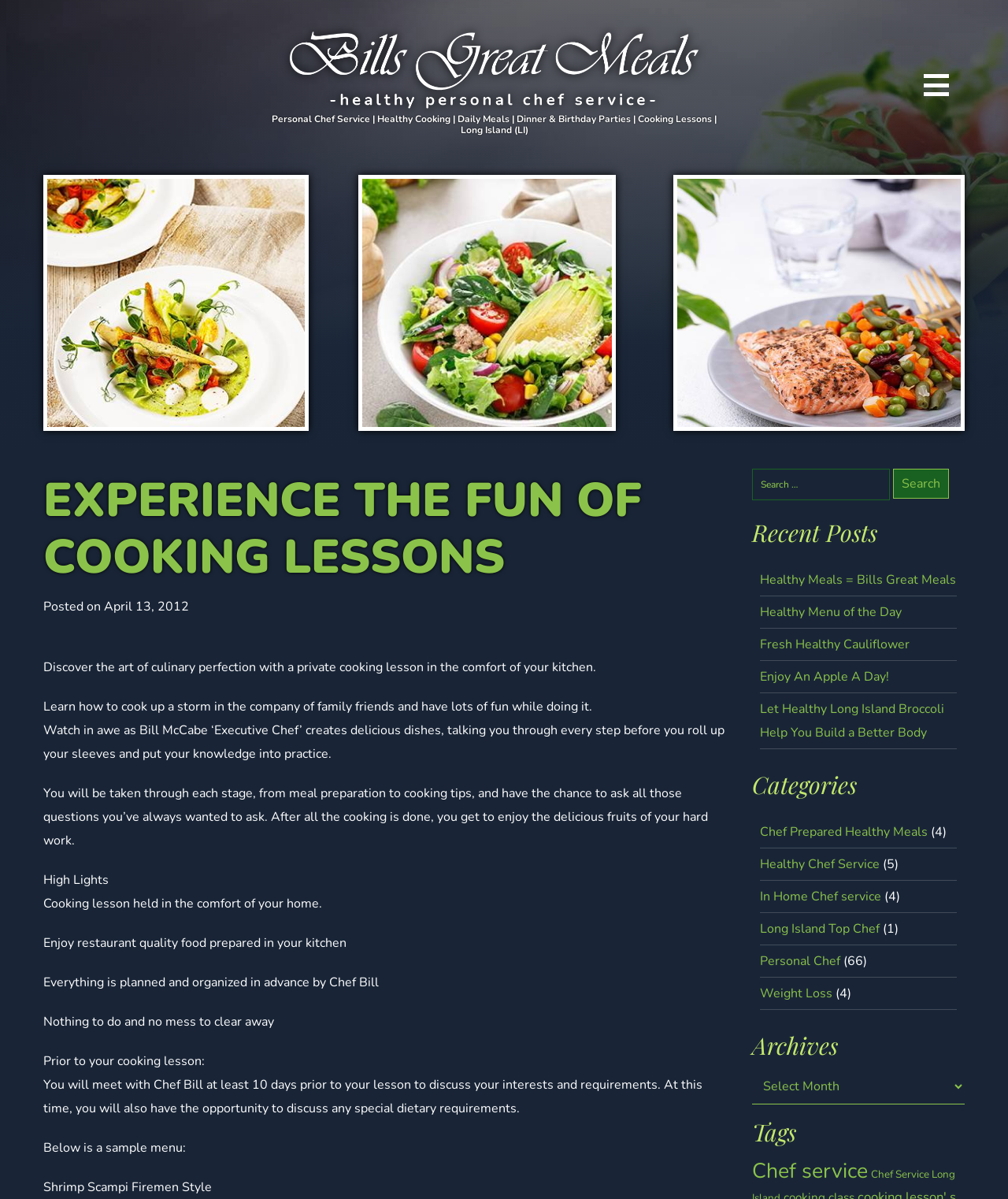Detail the features and information presented on the webpage.

The webpage is about Bills Great Meals, a personal chef service in Long Island. At the top, there are five social media links to Facebook, Twitter, LinkedIn, Instagram, and Google My Business, aligned horizontally. Below them, there is a logo image with a link to the website's homepage. 

The main heading of the page is "Personal Chef Service | Healthy Cooking | Daily Meals | Dinner & Birthday Parties | Cooking Lessons | Long Island (LI)". 

On the left side of the page, there are three images, possibly showcasing the chef's work or cooking lessons. Below these images, there is a heading "EXPERIENCE THE FUN OF COOKING LESSONS" followed by a brief description of the cooking lessons, including the benefits of learning to cook with a private chef. 

The page then lists the highlights of the cooking lessons, including the convenience of having the lesson in the comfort of your own home, enjoying restaurant-quality food, and having everything planned and organized in advance. 

Before the cooking lesson, you will meet with Chef Bill to discuss your interests and requirements, including any special dietary needs. A sample menu is also provided, featuring dishes such as Shrimp Scampi Firemen Style.

On the right side of the page, there is a search bar with a button to search the website. Below the search bar, there are headings for "Recent Posts", "Categories", and "Archives", each with links to related articles or categories. The "Categories" section lists various topics related to healthy meals, chef services, and cooking, with the number of related articles in parentheses.